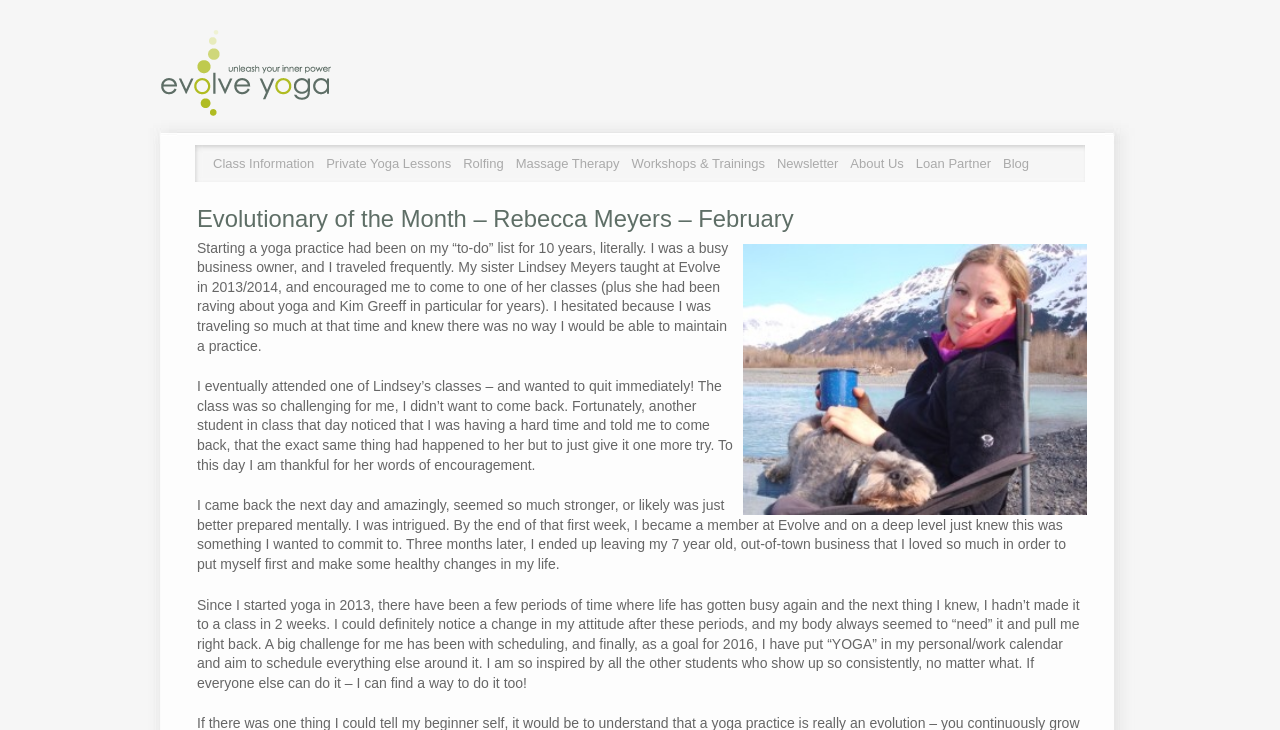Observe the image and answer the following question in detail: What is the person's occupation?

I determined the answer by reading the text, which mentions that the person was a 'busy business owner' who traveled frequently.